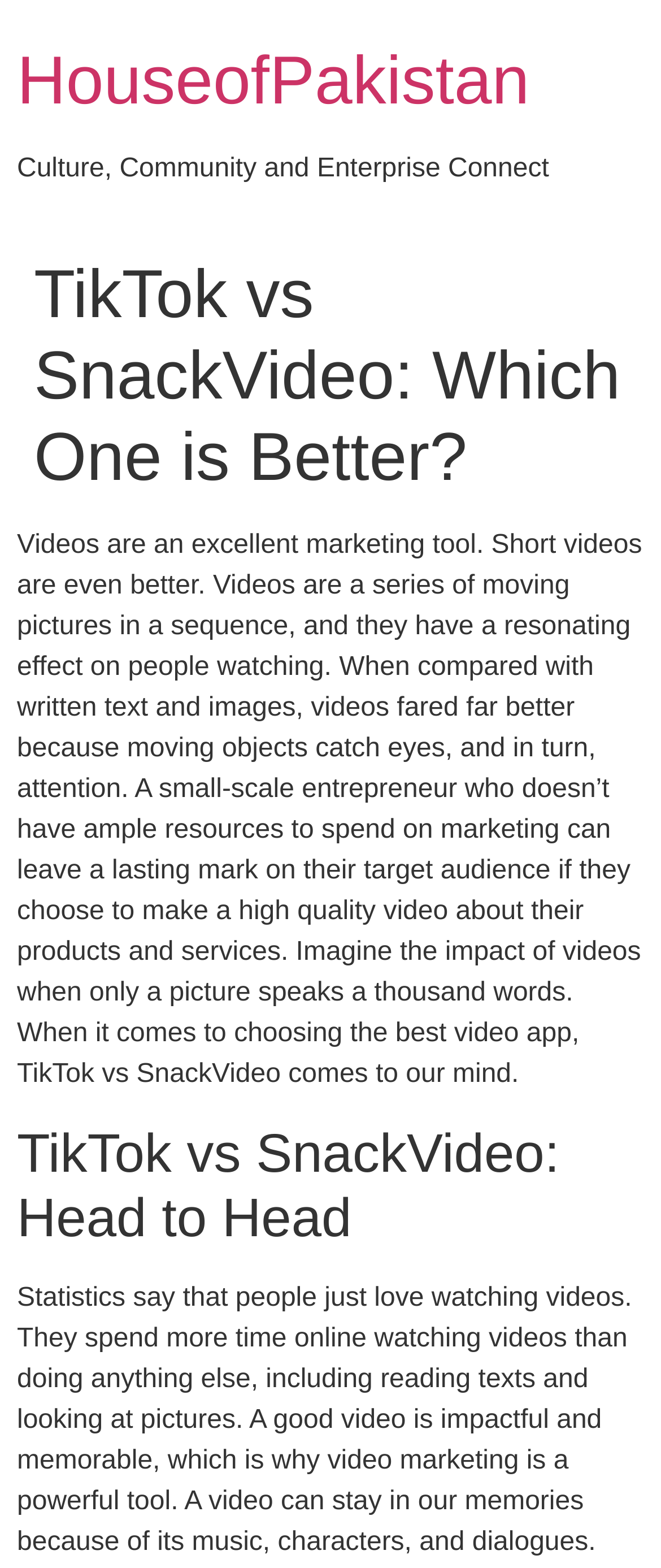Please answer the following question using a single word or phrase: 
What is the name of the website?

HouseofPakistan